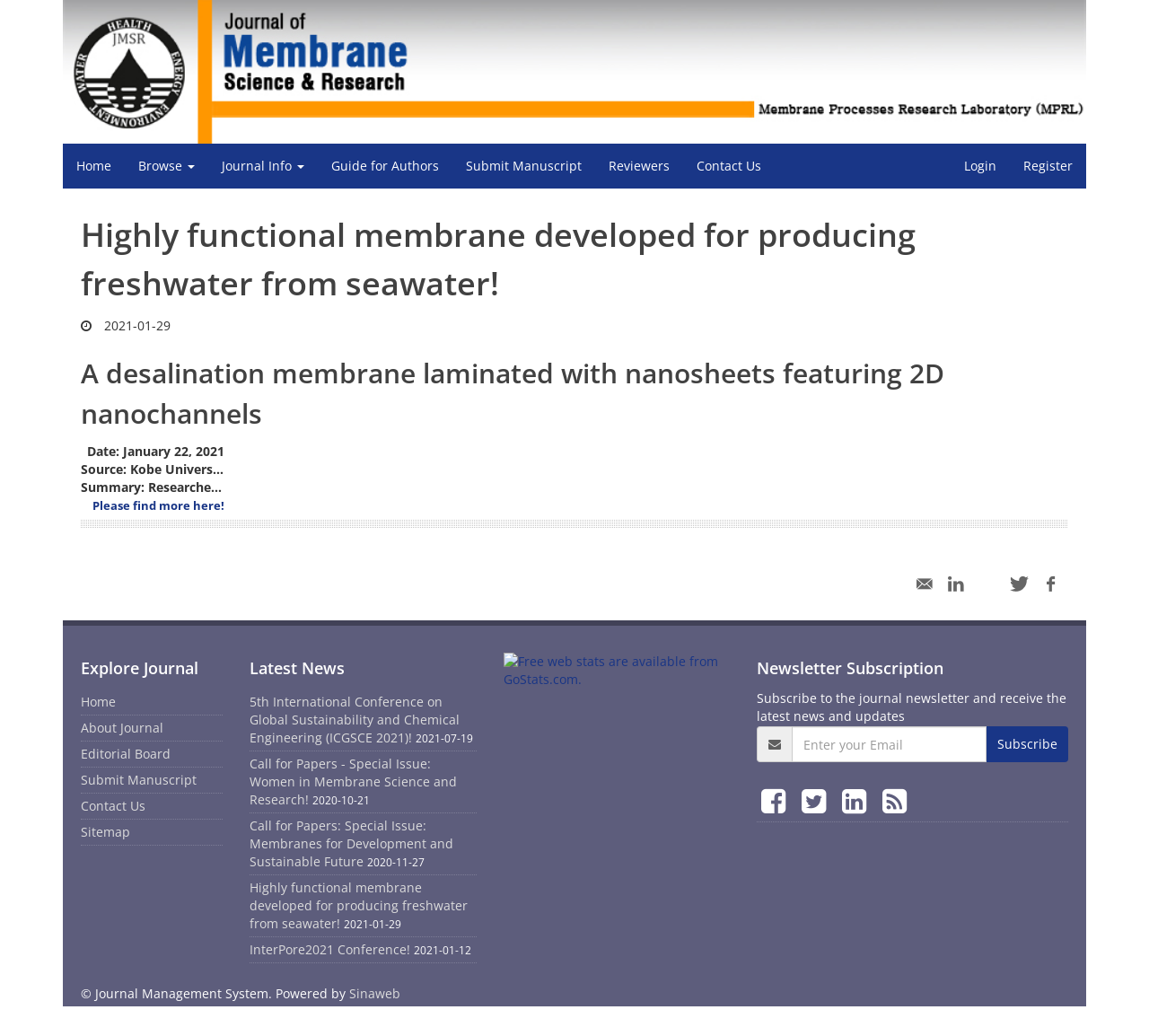Pinpoint the bounding box coordinates of the element you need to click to execute the following instruction: "Subscribe to the journal newsletter". The bounding box should be represented by four float numbers between 0 and 1, in the format [left, top, right, bottom].

[0.859, 0.701, 0.93, 0.736]